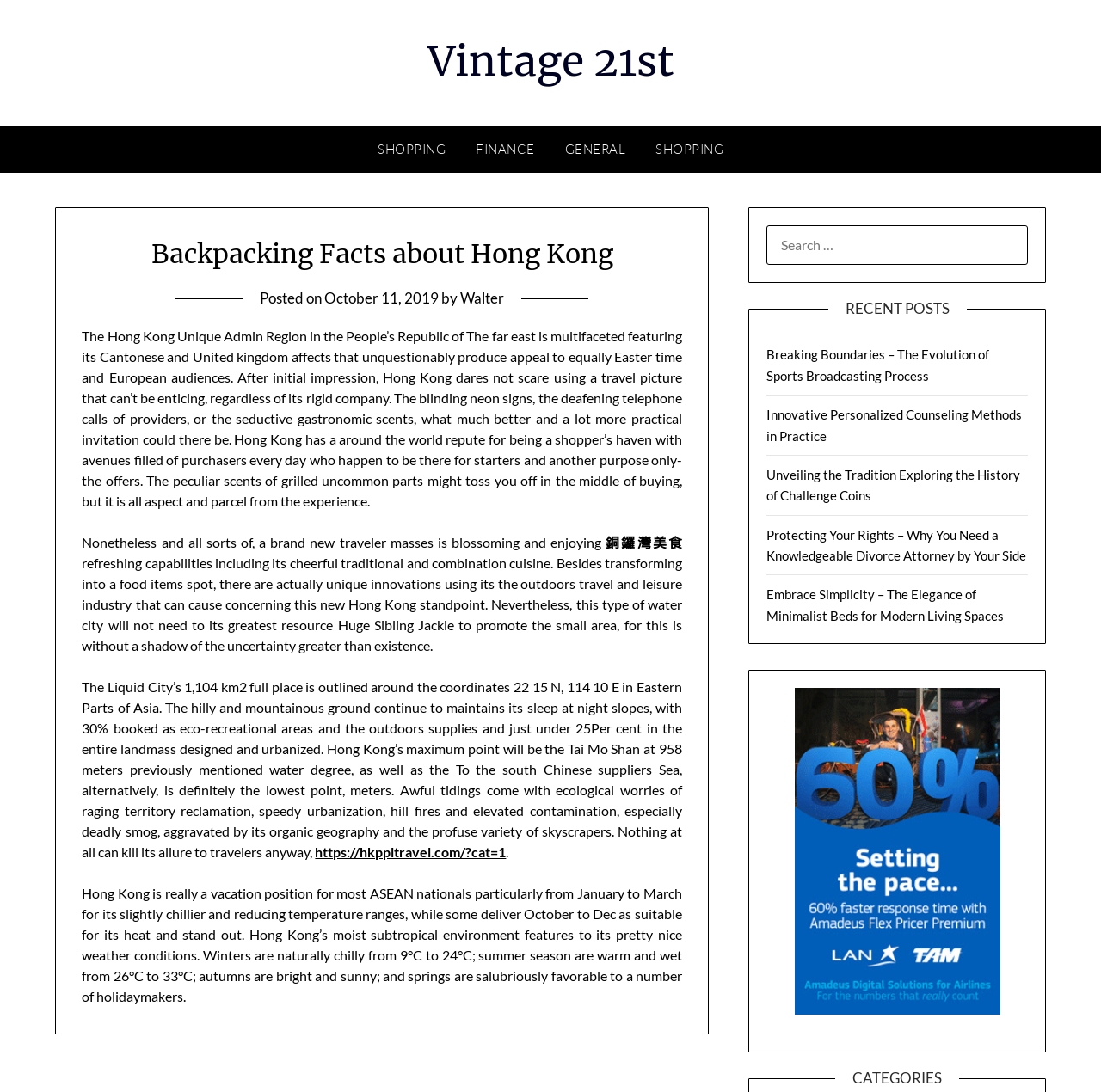What is the name of the region described in the article?
Please analyze the image and answer the question with as much detail as possible.

The article is about Hong Kong, which is described as a multifaceted region with Cantonese and British influences. The region is mentioned in the first sentence of the article.